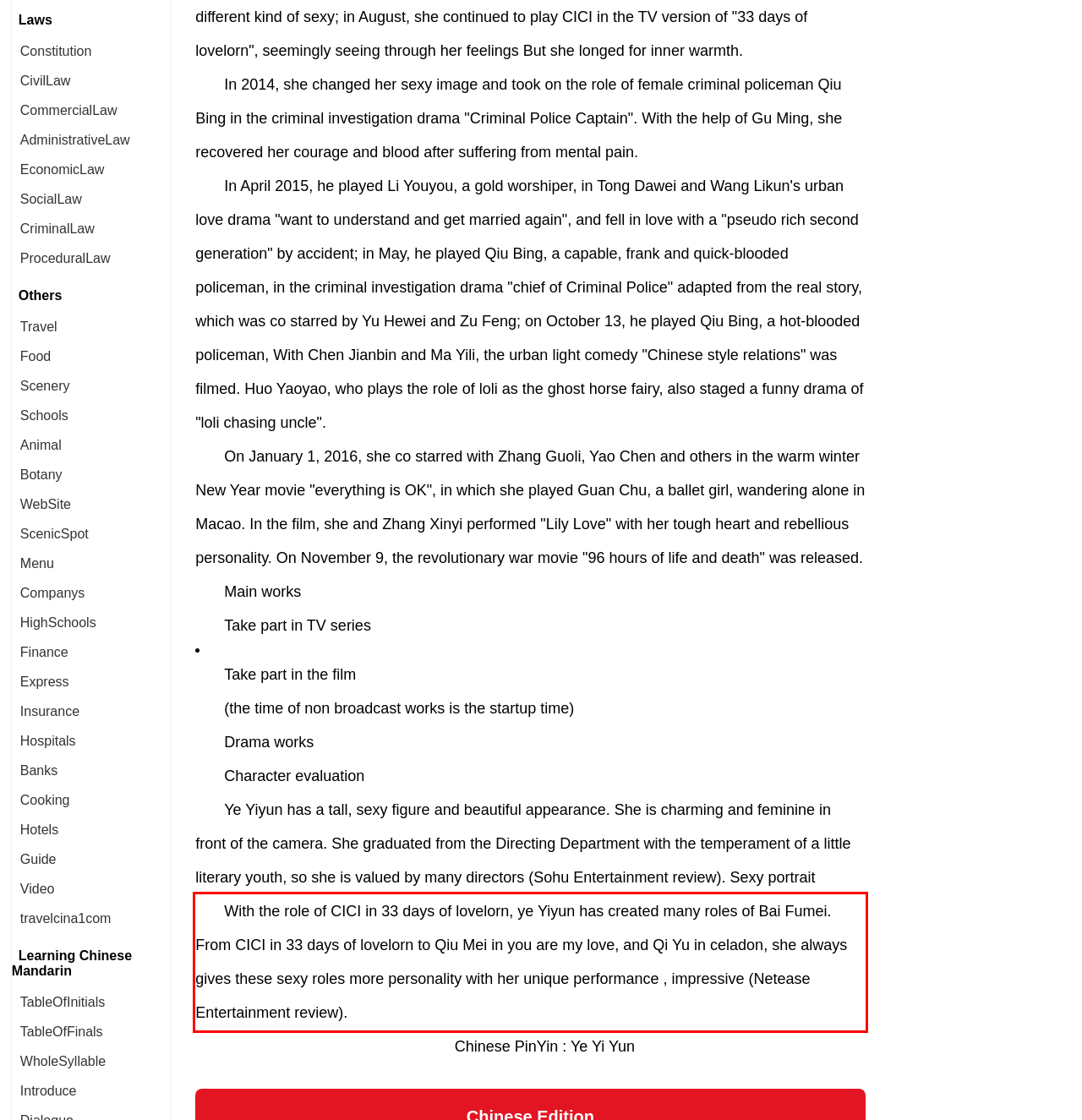By examining the provided screenshot of a webpage, recognize the text within the red bounding box and generate its text content.

With the role of CICI in 33 days of lovelorn, ye Yiyun has created many roles of Bai Fumei. From CICI in 33 days of lovelorn to Qiu Mei in you are my love, and Qi Yu in celadon, she always gives these sexy roles more personality with her unique performance , impressive (Netease Entertainment review).